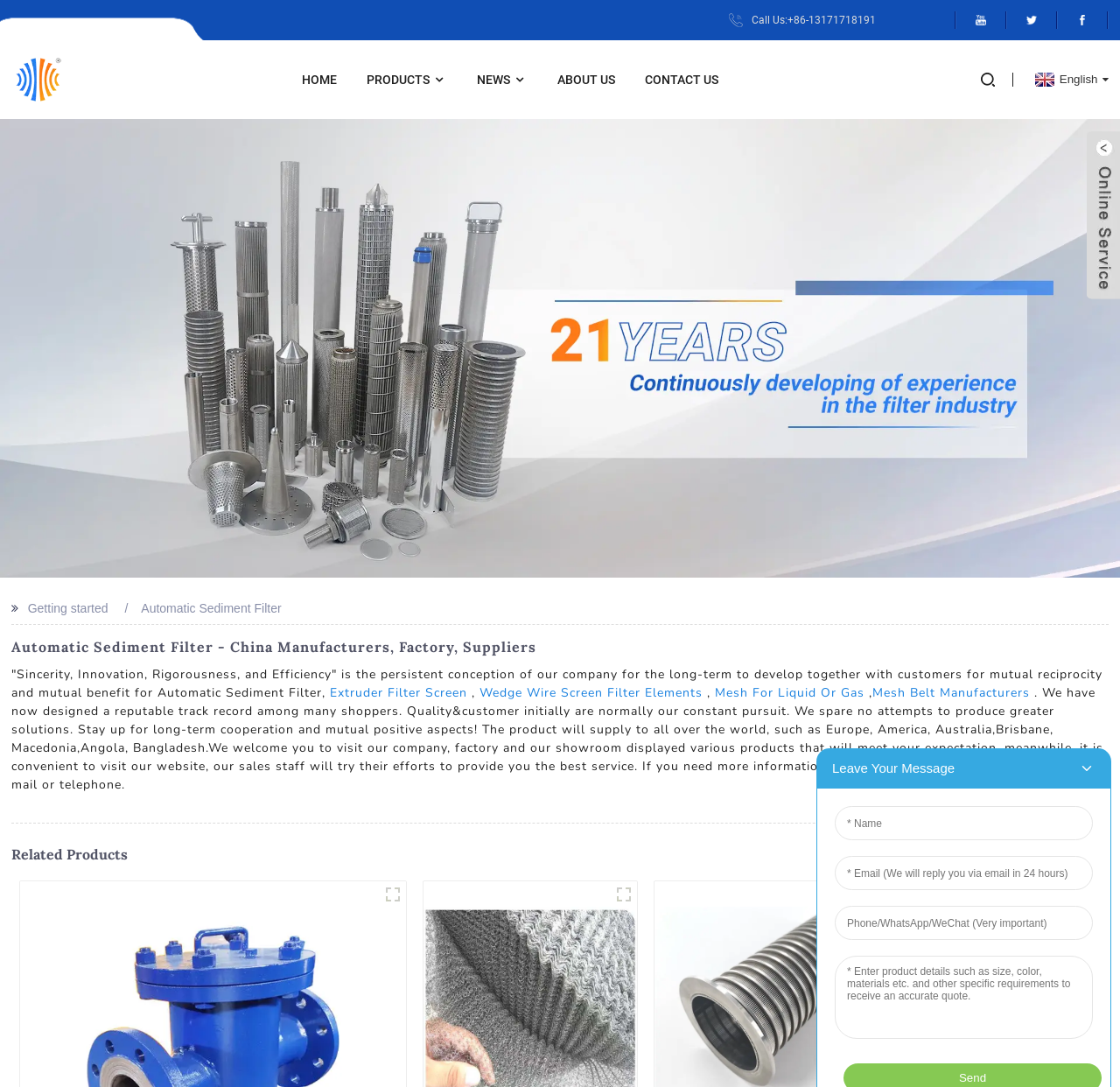Explain the webpage in detail, including its primary components.

This webpage is about Automatic Sediment Filter manufacturers, factory, and suppliers from China. At the top left corner, there is a logo of the company, Hanke, with a link to the homepage. Next to the logo, there are navigation links to different sections of the website, including HOME, PRODUCTS, NEWS, ABOUT US, and CONTACT US.

Below the navigation links, there is a banner image that spans the entire width of the page. The banner image is followed by a heading that reads "Automatic Sediment Filter - China Manufacturers, Factory, Suppliers". 

Under the heading, there is a paragraph of text that describes the company's philosophy and goals. The text is followed by a series of links to different products, including Extruder Filter Screen, Wedge Wire Screen Filter Elements, Mesh For Liquid Or Gas, and Mesh Belt Manufacturers.

Further down the page, there is a section titled "Related Products" that lists several products with links to their respective pages. Each product is accompanied by a small image. The products listed include Factory wholesale Self Cleaning Sediment Filter, knitted wire mesh, wedge wire sceen filter, and others.

Throughout the page, there are several social media links and a call-to-action link to contact the company. The page also has a language selection link at the top right corner, allowing users to switch to English.